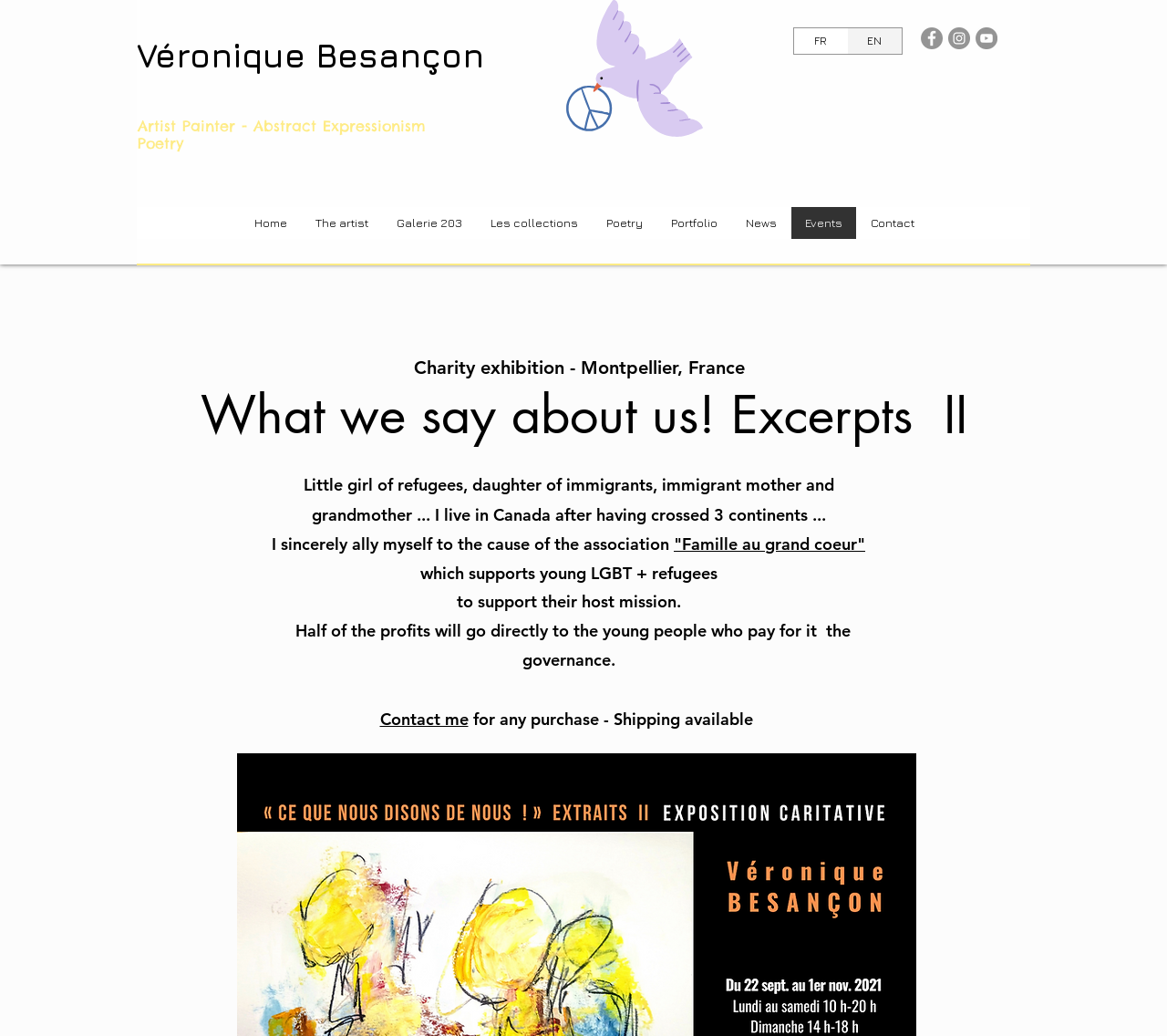Please identify the bounding box coordinates of the element I should click to complete this instruction: 'Read the charity exhibition information'. The coordinates should be given as four float numbers between 0 and 1, like this: [left, top, right, bottom].

[0.354, 0.344, 0.638, 0.365]